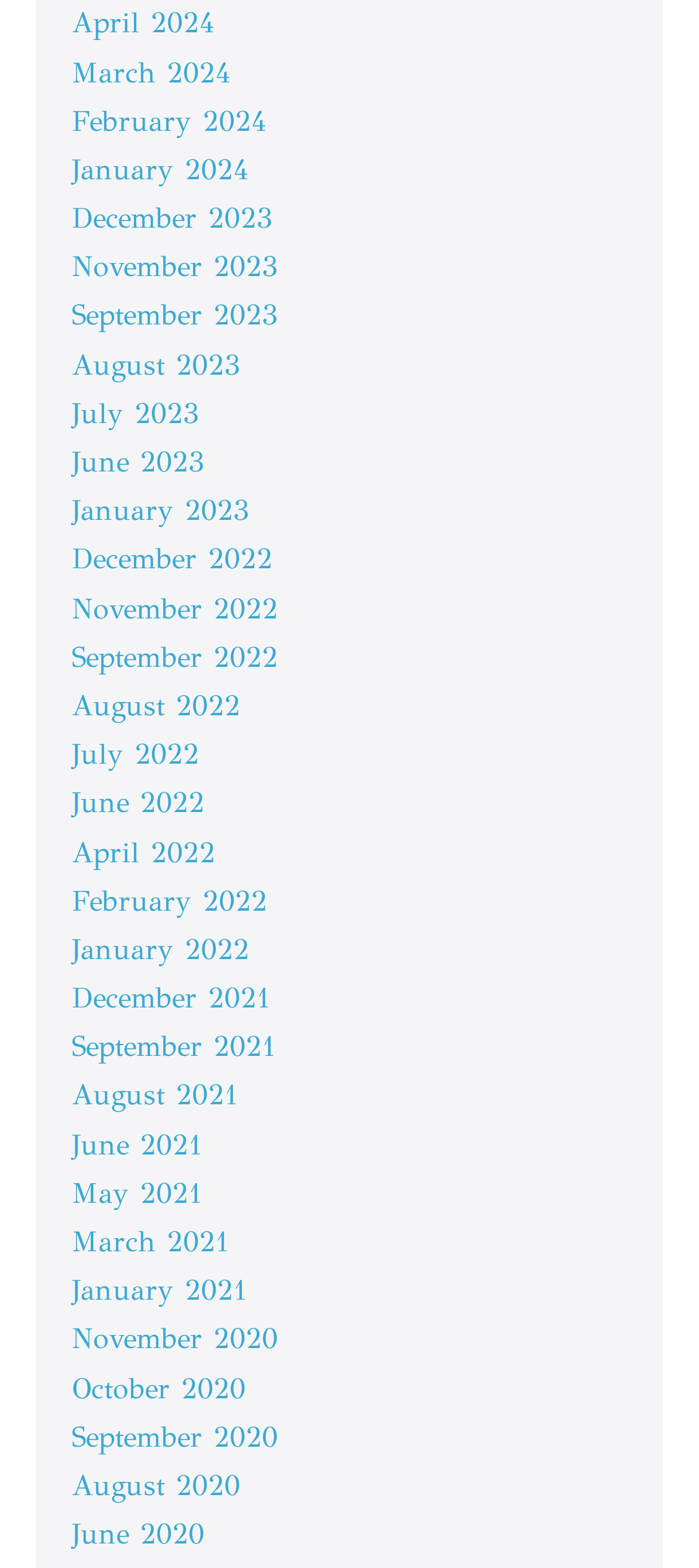Pinpoint the bounding box coordinates of the clickable area necessary to execute the following instruction: "view April 2024". The coordinates should be given as four float numbers between 0 and 1, namely [left, top, right, bottom].

[0.103, 0.004, 0.308, 0.026]